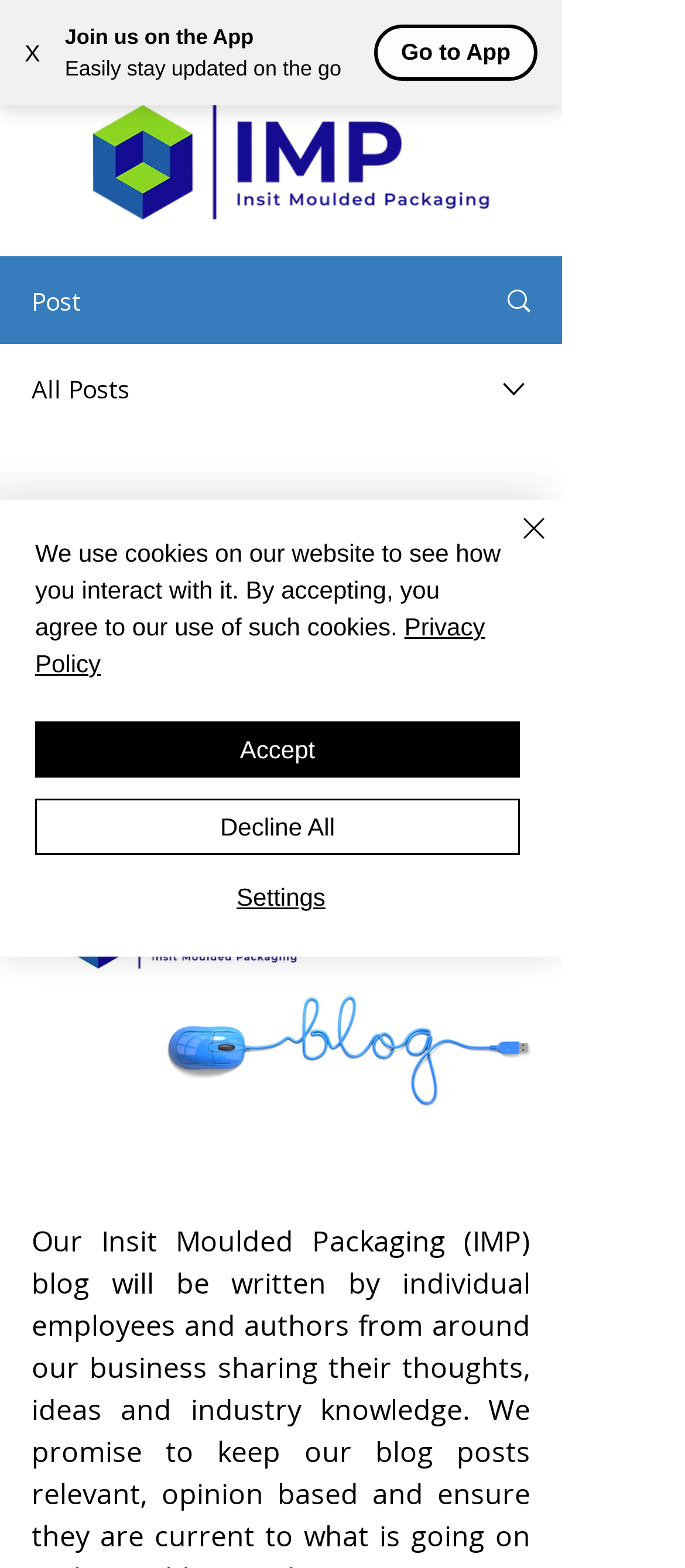How many buttons are there in the navigation menu?
Provide a concise answer using a single word or phrase based on the image.

4